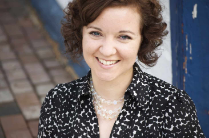Give a detailed explanation of what is happening in the image.

The image features a smiling woman with curly brown hair, wearing a stylish black and white patterned shirt and a distinctive pearl necklace. She exudes warmth and approachability, standing in front of a textured blue wall that adds depth to the background. This portrait likely accompanies content related to global careers, possibly connecting to her role in the "My Global Career" interview series, which focuses on individuals with international experiences. The inviting expression and professional attire suggest a blend of confidence and friendliness, making her a relatable figure for those navigating global career pathways.